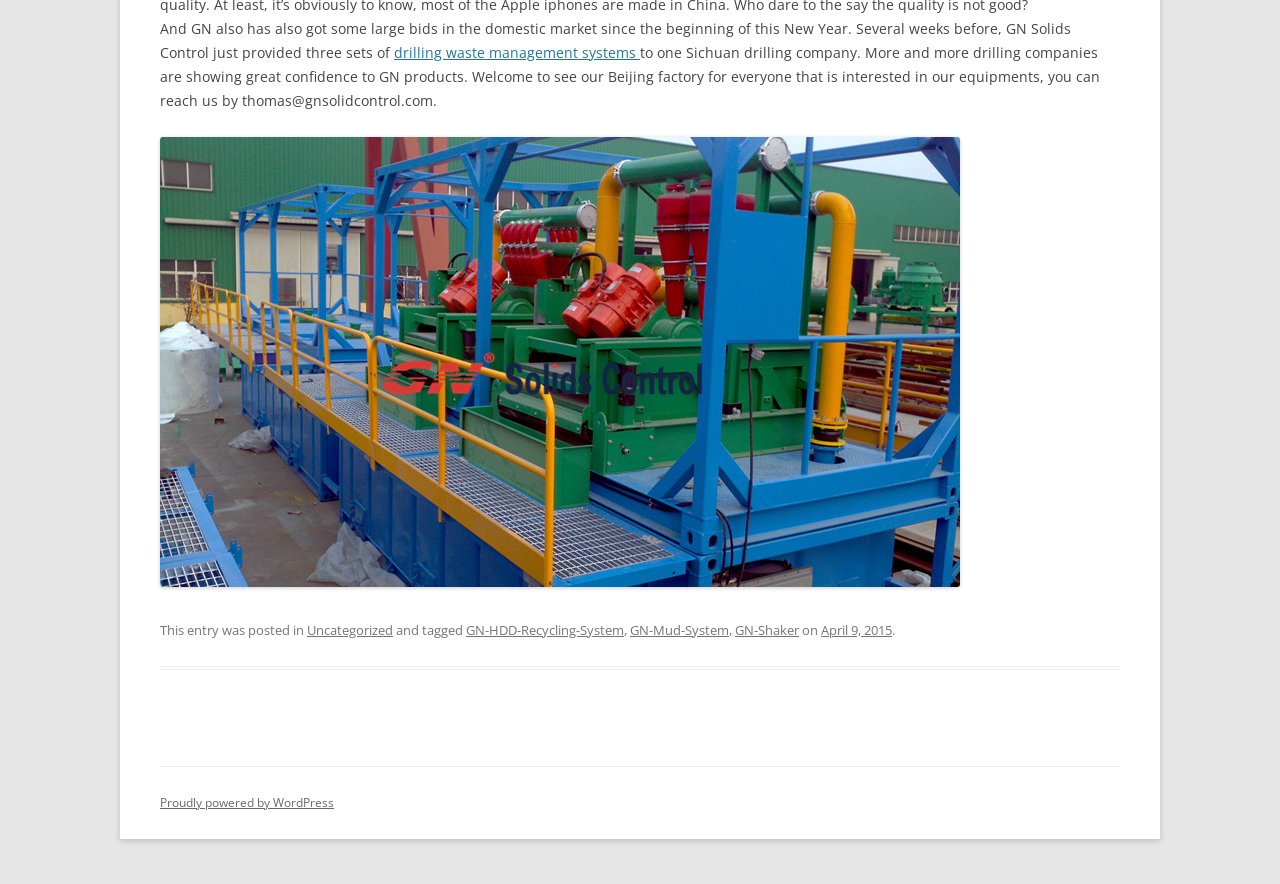Respond to the question below with a single word or phrase: What is the topic of the article?

Drilling waste management